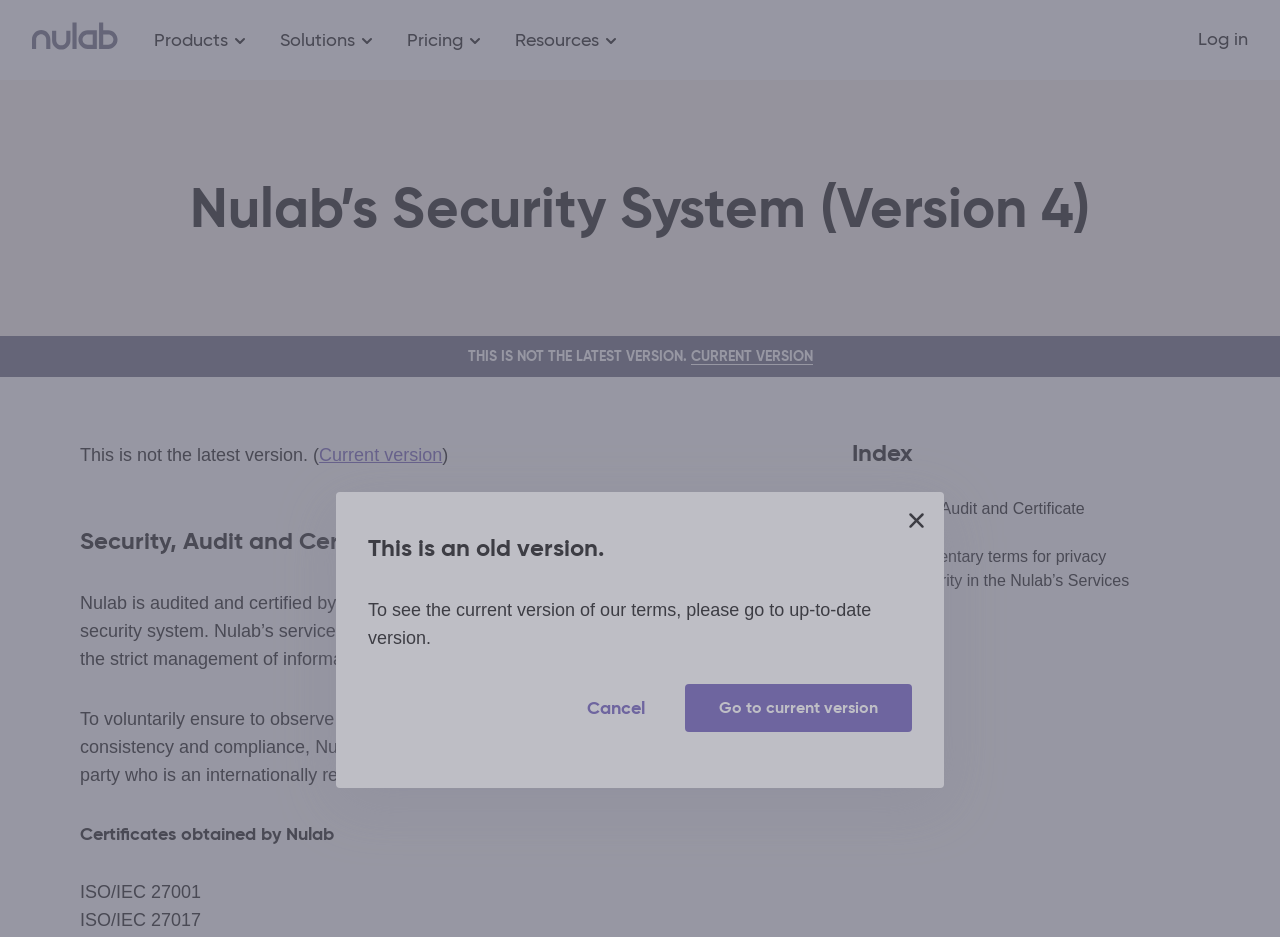Can you find the bounding box coordinates for the element that needs to be clicked to execute this instruction: "Go to the 'Nulab' homepage"? The coordinates should be given as four float numbers between 0 and 1, i.e., [left, top, right, bottom].

[0.025, 0.02, 0.092, 0.063]